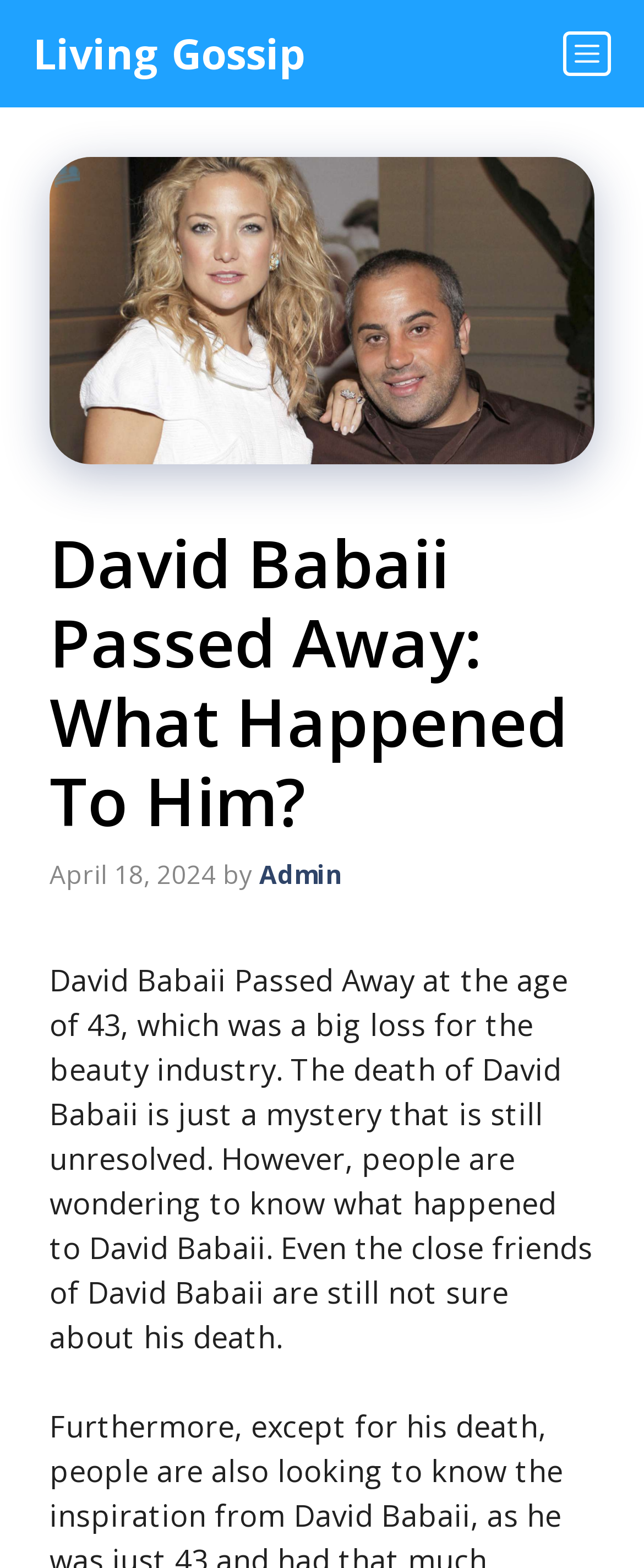Please analyze the image and provide a thorough answer to the question:
What is the name of the person who passed away?

I found the answer by looking at the header of the webpage, which says 'David Babaii Passed Away: What Happened To Him?'. This suggests that David Babaii is the person who passed away.